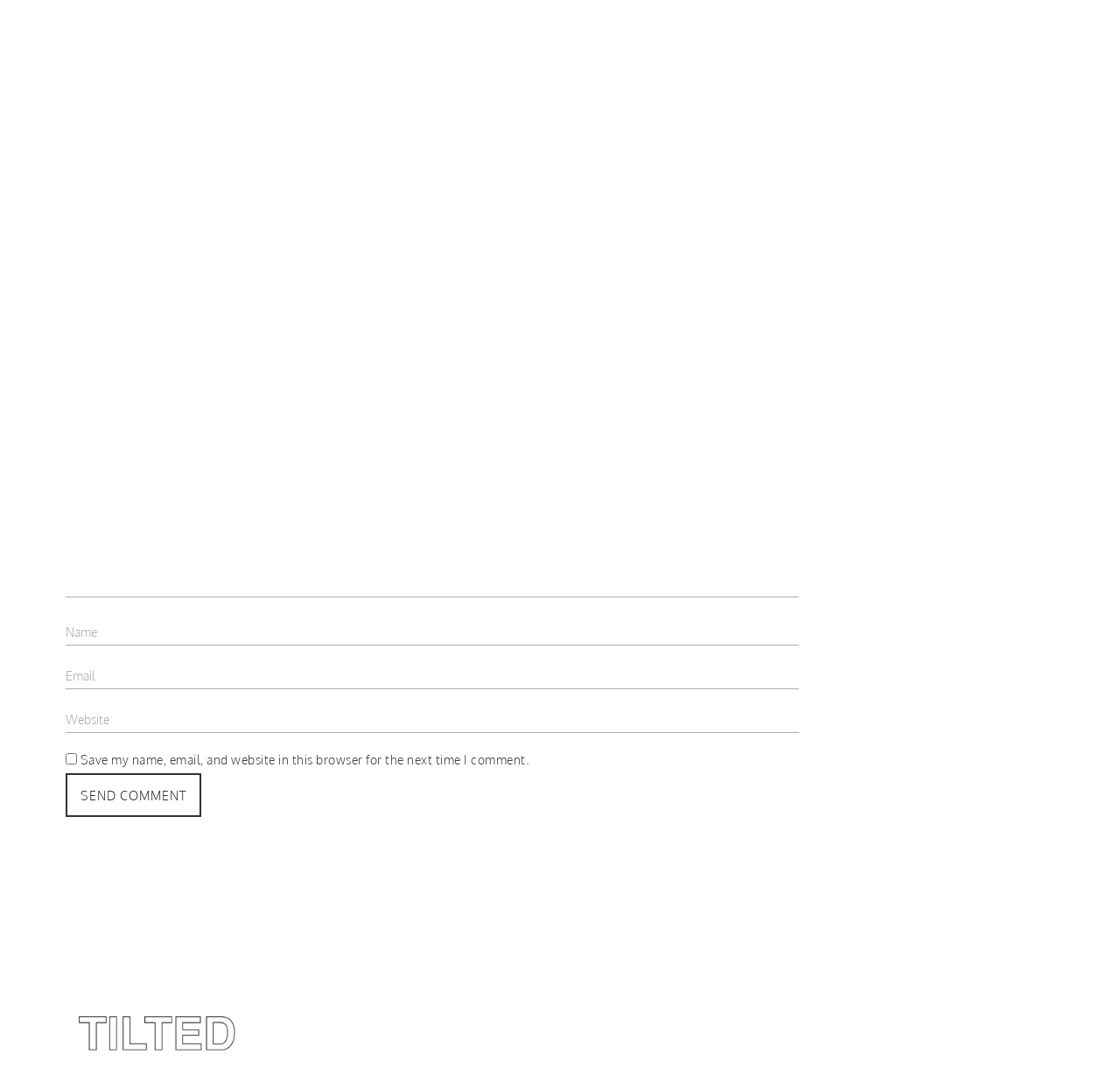Who is the author of the article?
Please describe in detail the information shown in the image to answer the question.

The author's name is mentioned at the top of the article, below the main text, as 'By Justine Duclaux'.